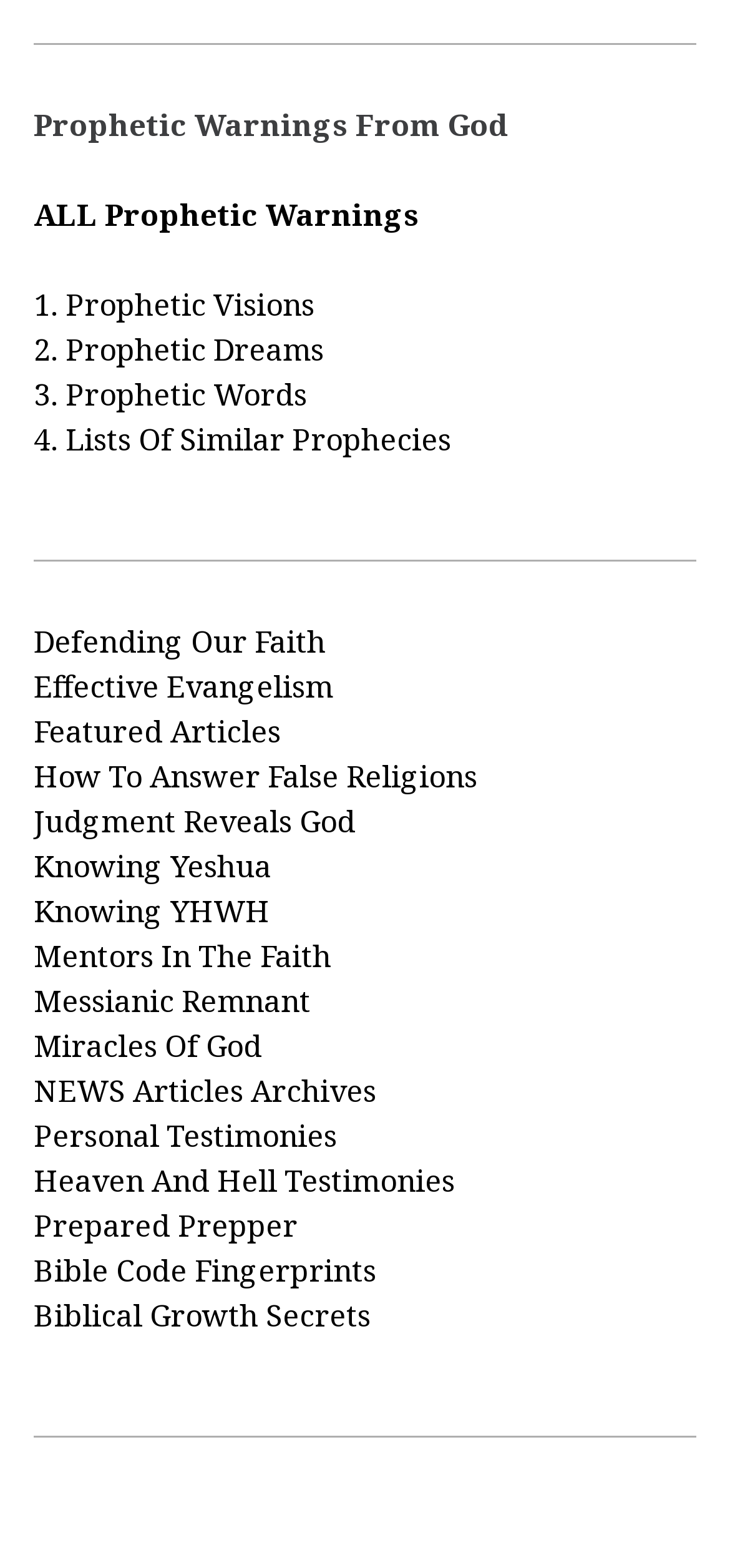How many subtopics are listed under 'Messianic'?
Please give a detailed and elaborate answer to the question.

The link 'Messianic' is followed by the link 'Remnant', which suggests that 'Remnant' is a subtopic or related concept under the broader category of 'Messianic'.